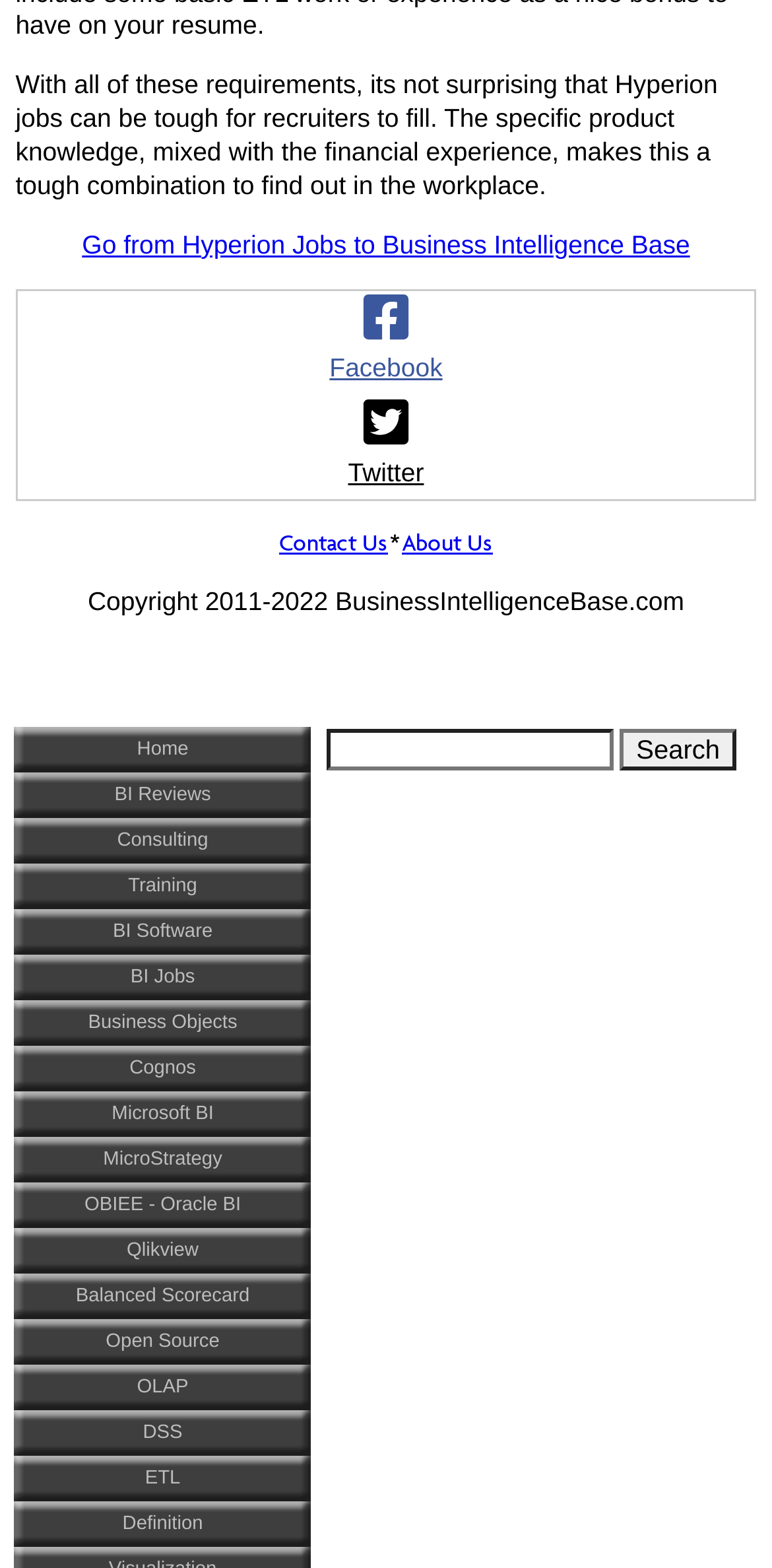Answer the question with a single word or phrase: 
How many social media links are present?

2